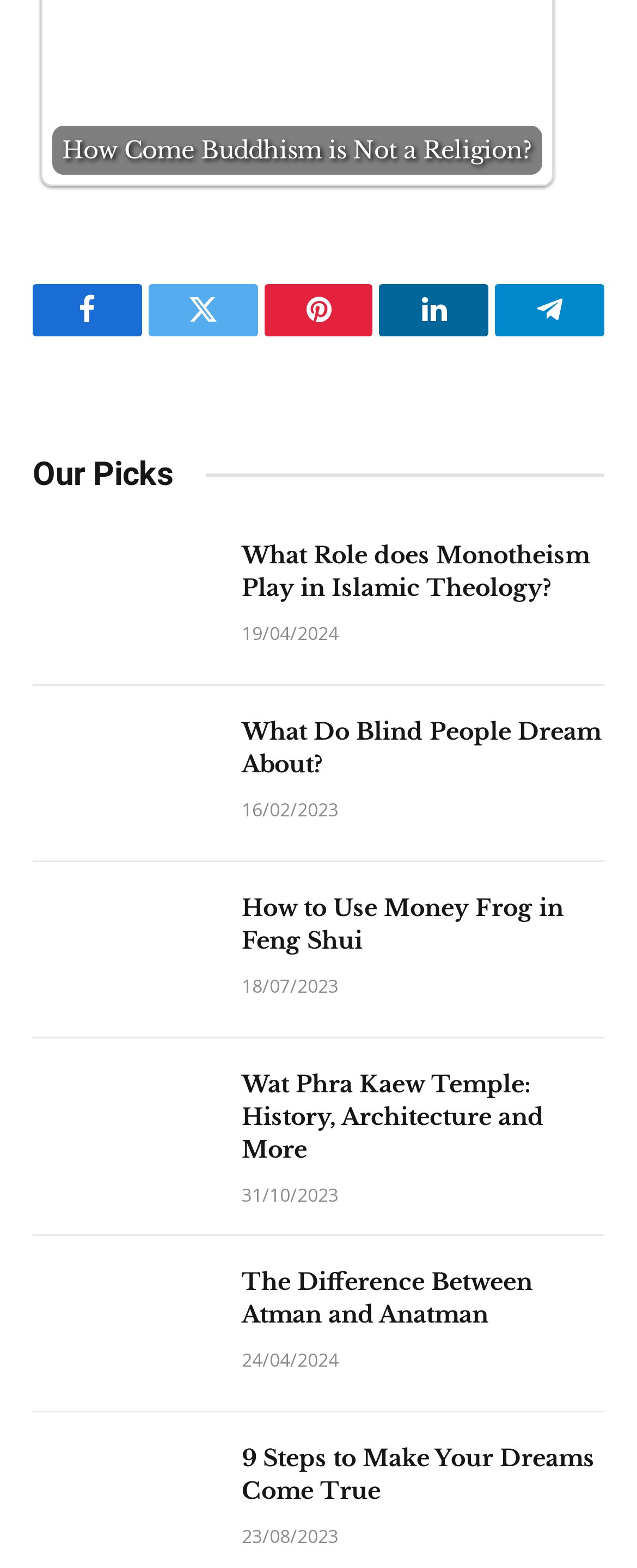From the element description LinkedIn, predict the bounding box coordinates of the UI element. The coordinates must be specified in the format (top-left x, top-left y, bottom-right x, bottom-right y) and should be within the 0 to 1 range.

[0.596, 0.181, 0.767, 0.215]